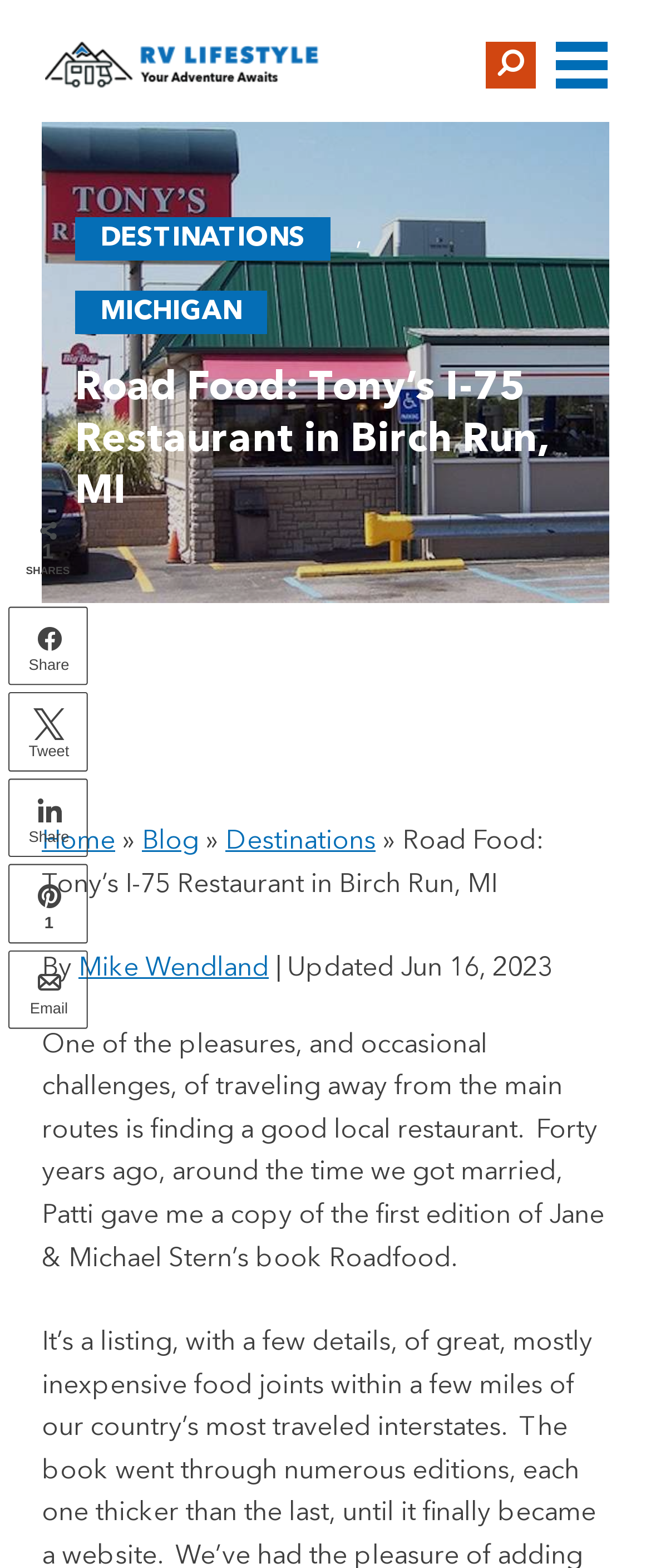Provide a one-word or short-phrase response to the question:
How many sharing options are available?

5